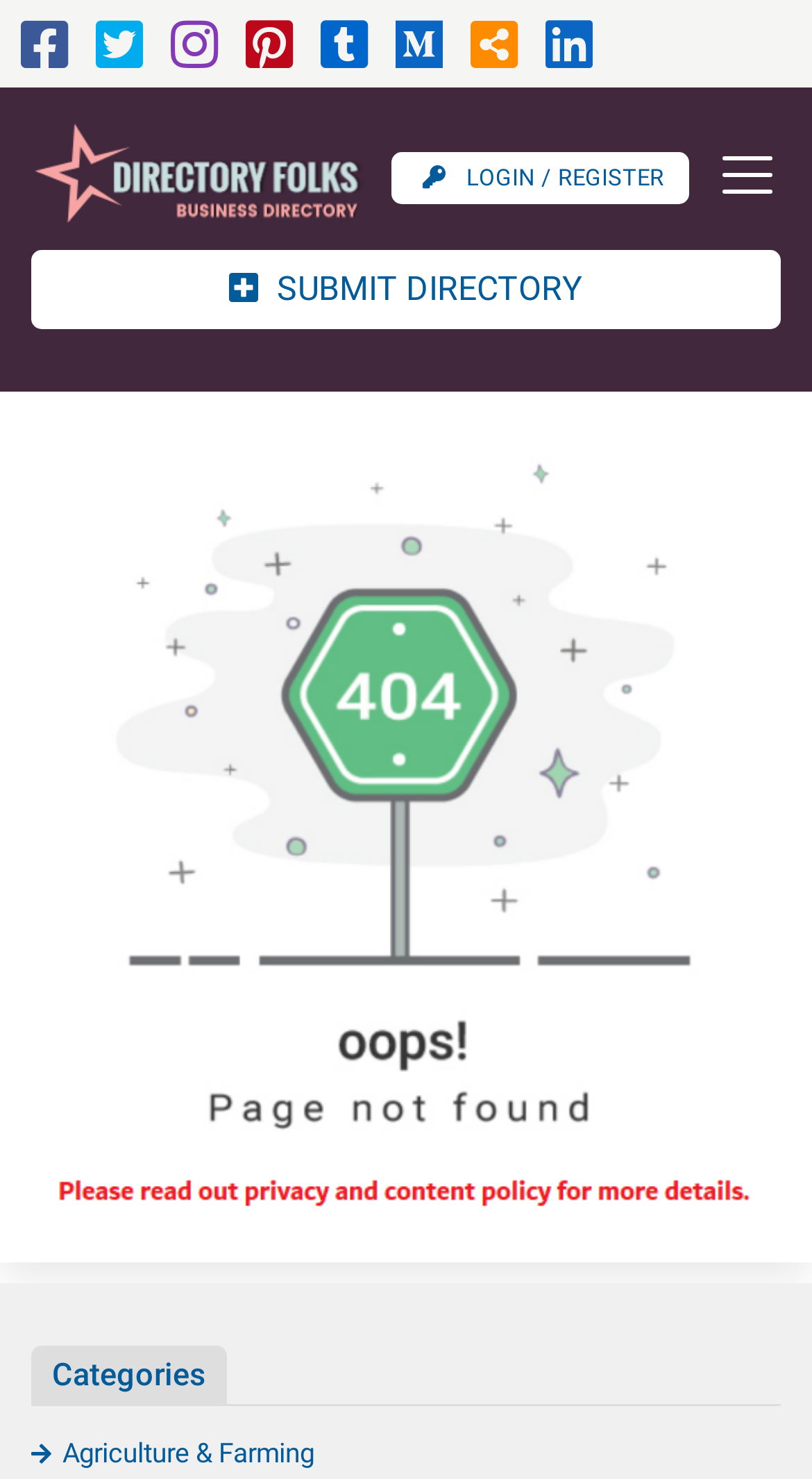Specify the bounding box coordinates of the region I need to click to perform the following instruction: "Submit a directory". The coordinates must be four float numbers in the range of 0 to 1, i.e., [left, top, right, bottom].

[0.038, 0.169, 0.962, 0.223]